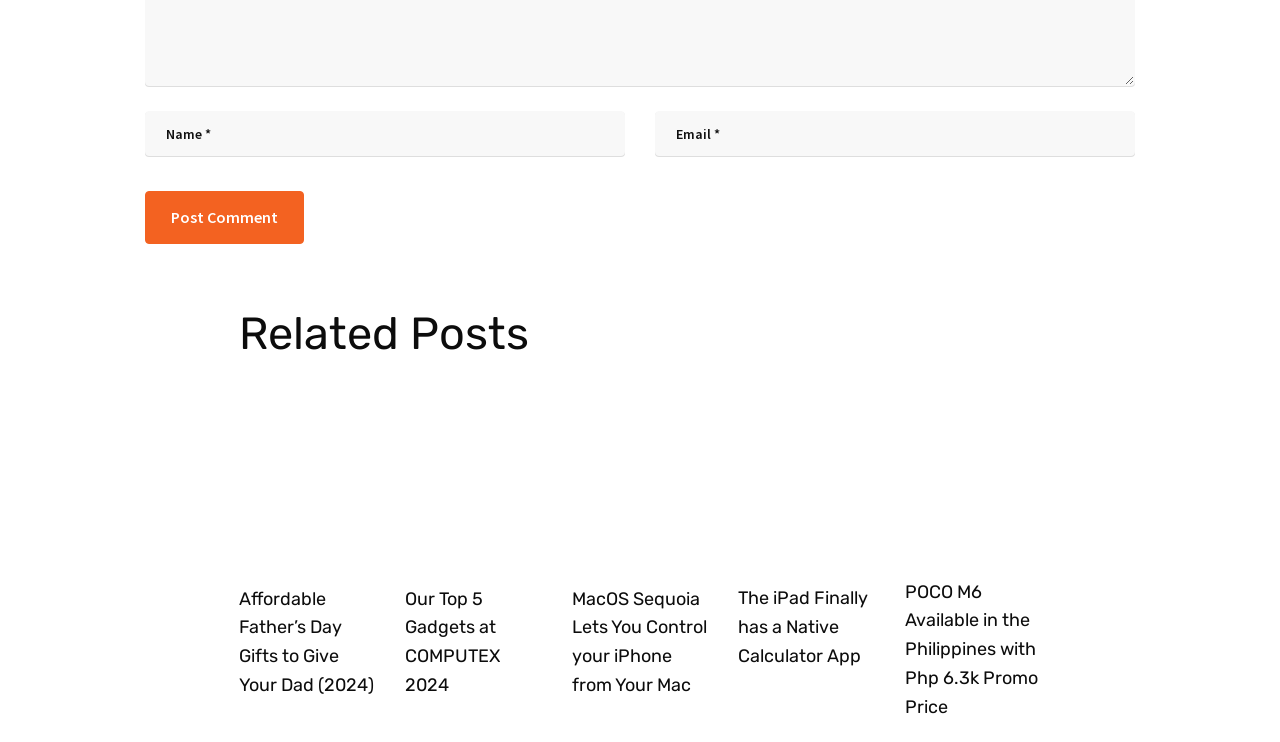Please find the bounding box coordinates of the clickable region needed to complete the following instruction: "Read 'POCO M6 Available in the Philippines with Php 6.3k Promo Price'". The bounding box coordinates must consist of four float numbers between 0 and 1, i.e., [left, top, right, bottom].

[0.707, 0.778, 0.813, 0.972]